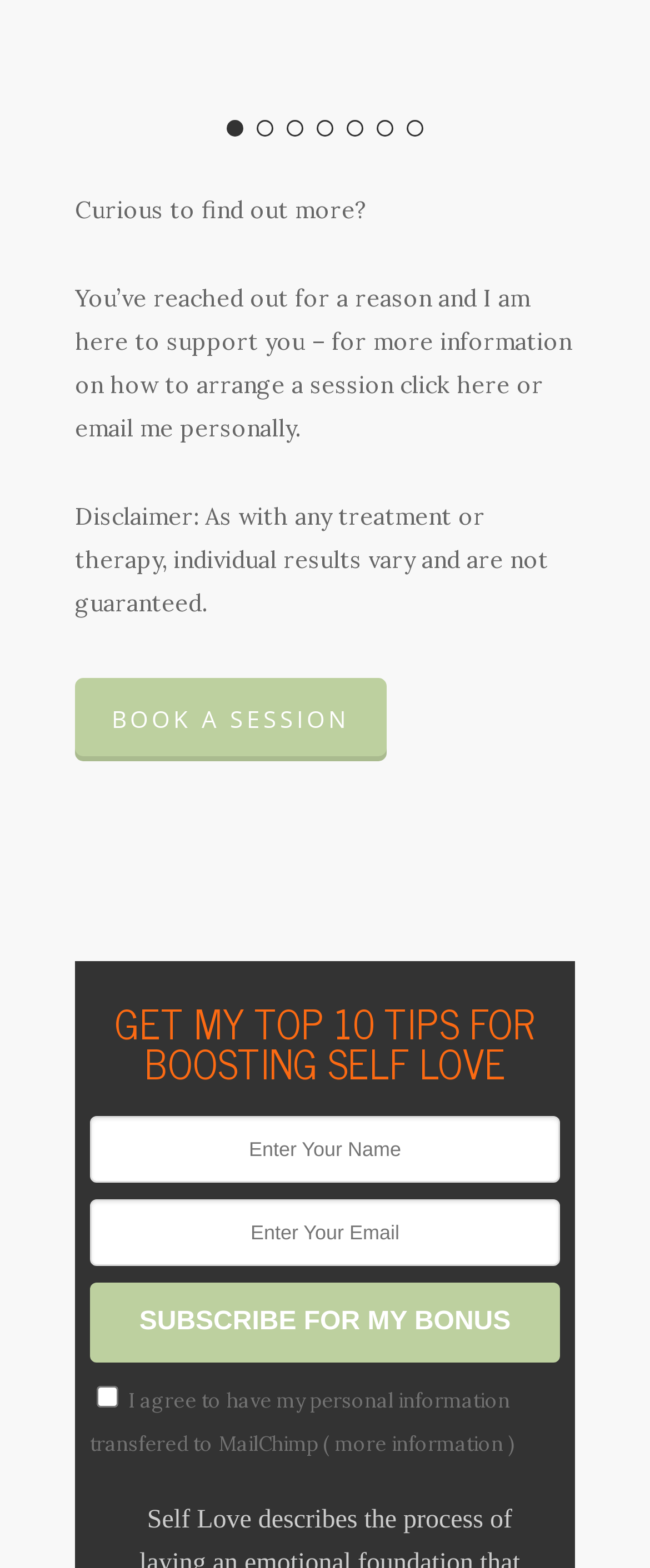What is the text of the first static text?
Using the visual information, answer the question in a single word or phrase.

Curious to find out more?